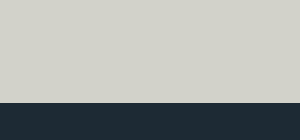What is the purpose of the image?
Answer the question using a single word or phrase, according to the image.

Promotional